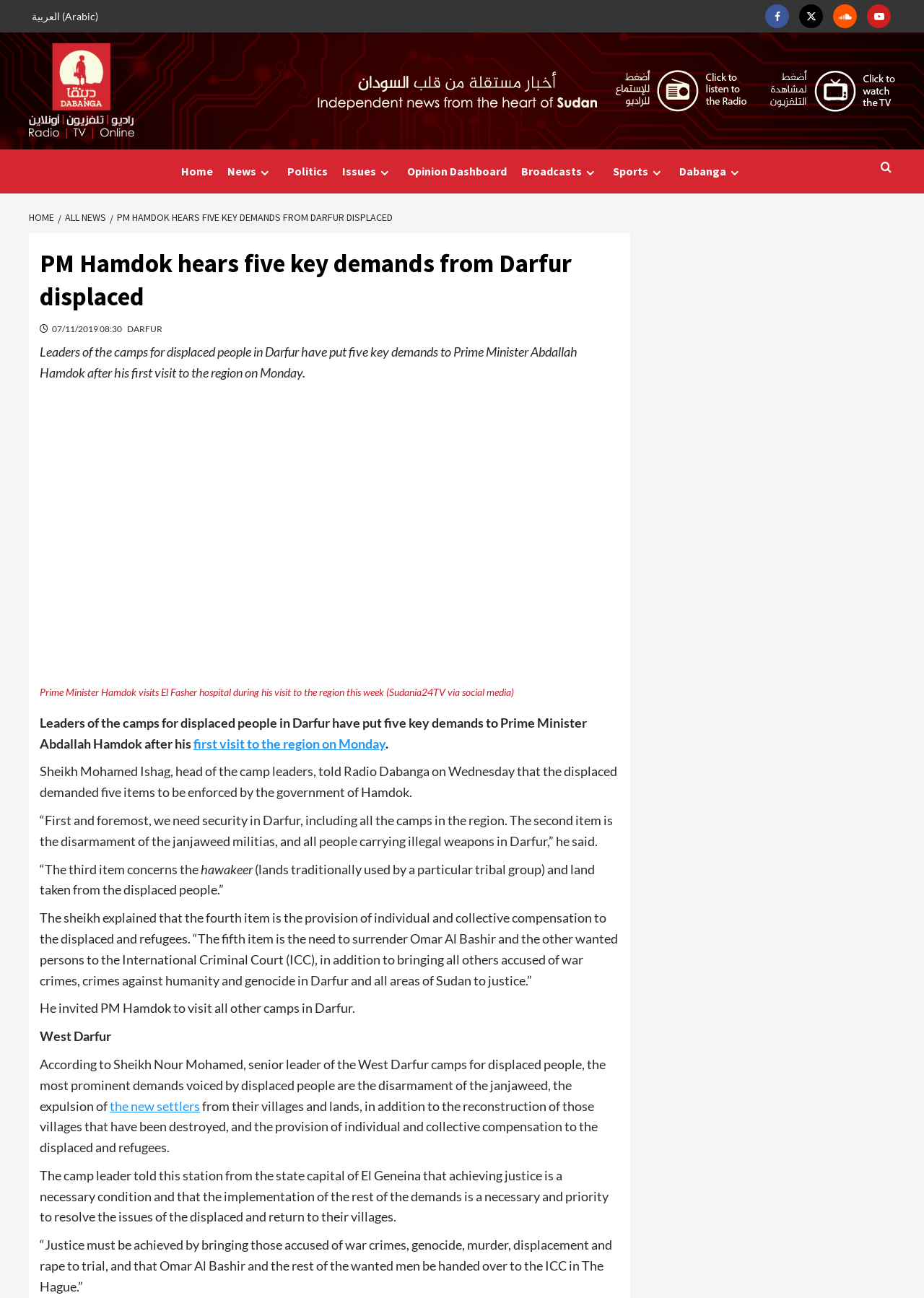What is the name of the radio station?
Offer a detailed and full explanation in response to the question.

I found the answer by looking at the top-left corner of the webpage, where the logo and name of the radio station 'Dabanga Radio TV Online' are displayed.